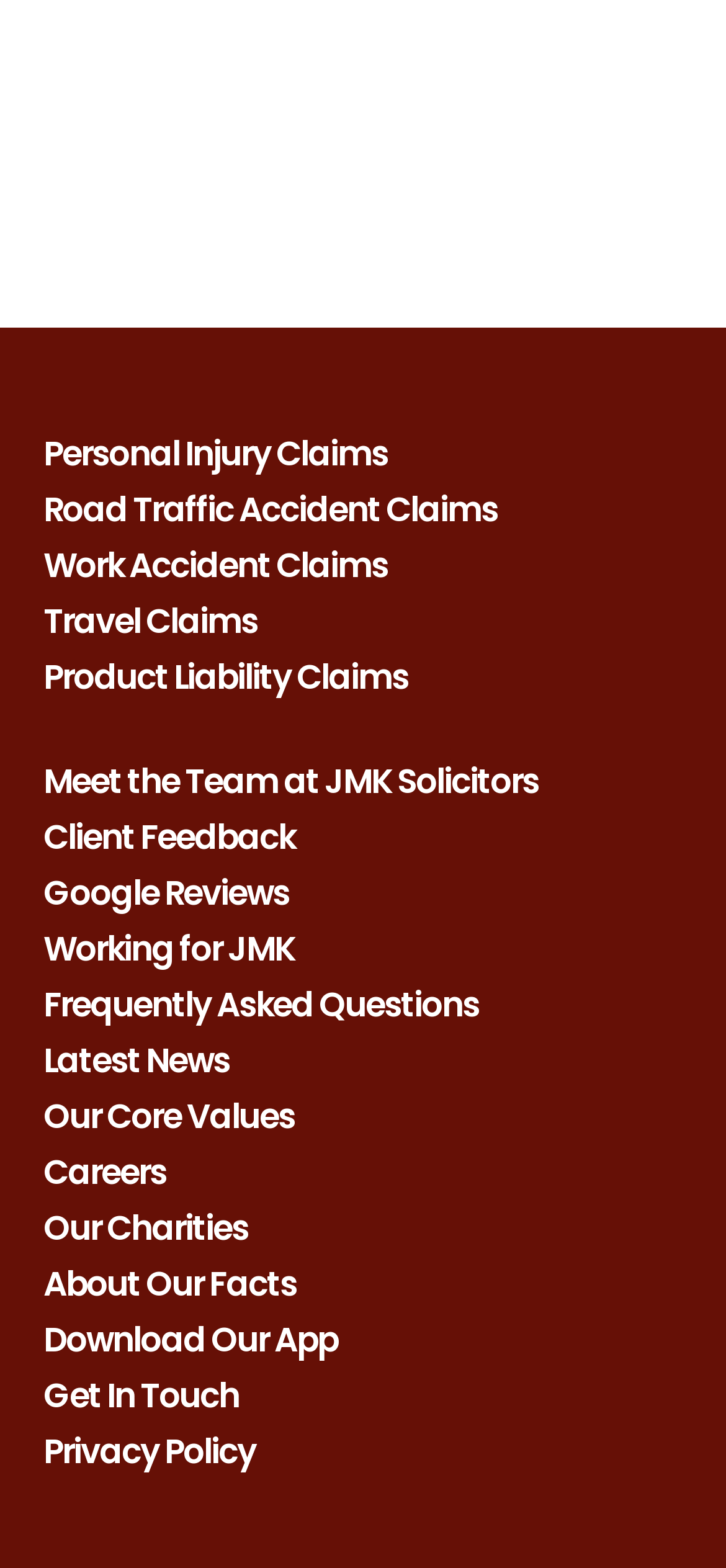Please find the bounding box coordinates of the element that you should click to achieve the following instruction: "View Meet the Team at JMK Solicitors". The coordinates should be presented as four float numbers between 0 and 1: [left, top, right, bottom].

[0.06, 0.484, 0.94, 0.51]